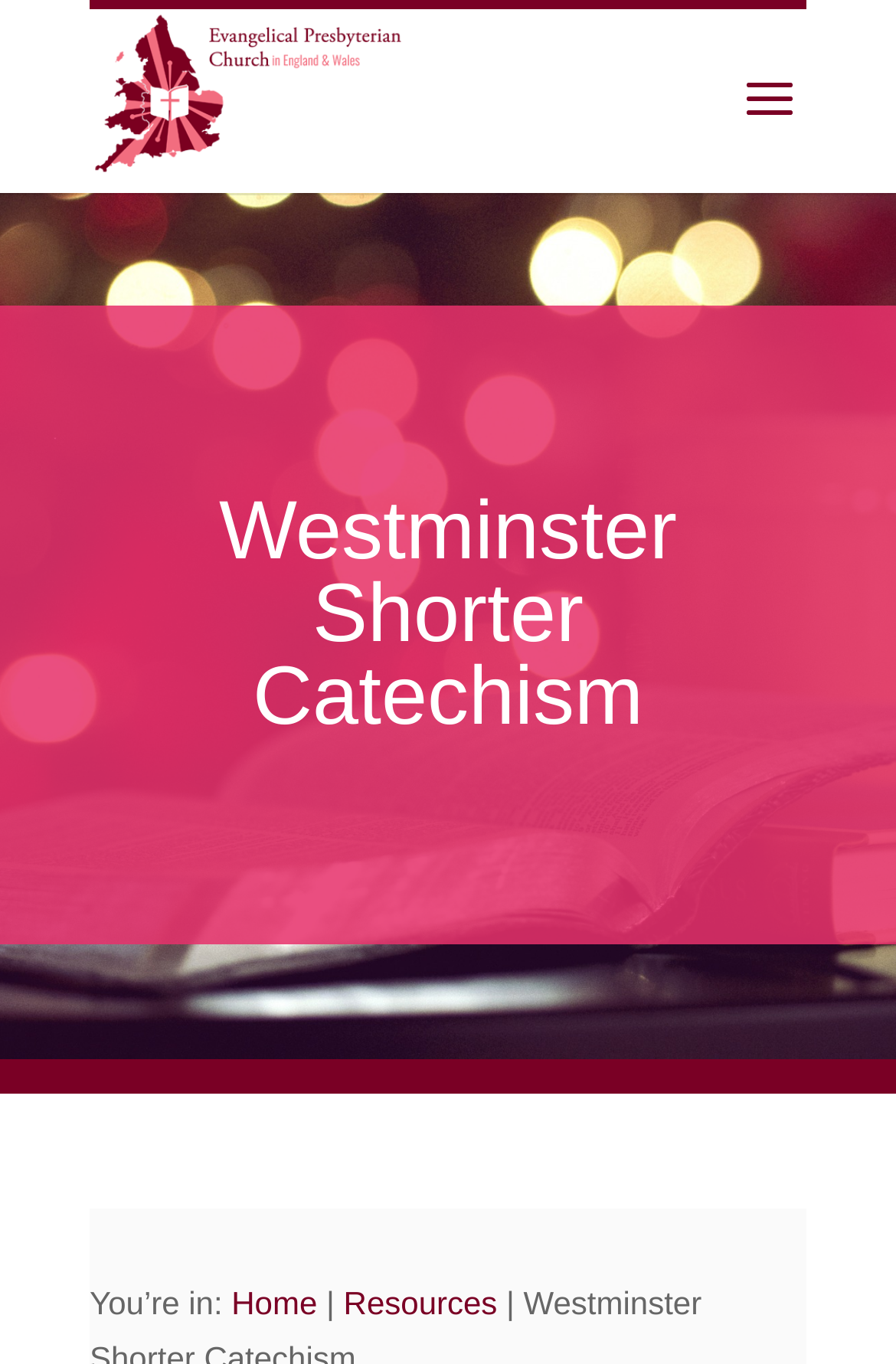Based on the visual content of the image, answer the question thoroughly: What is the logo of the website?

I found the answer by looking at the image element at the top of the webpage, which has the text 'EPCEW'.